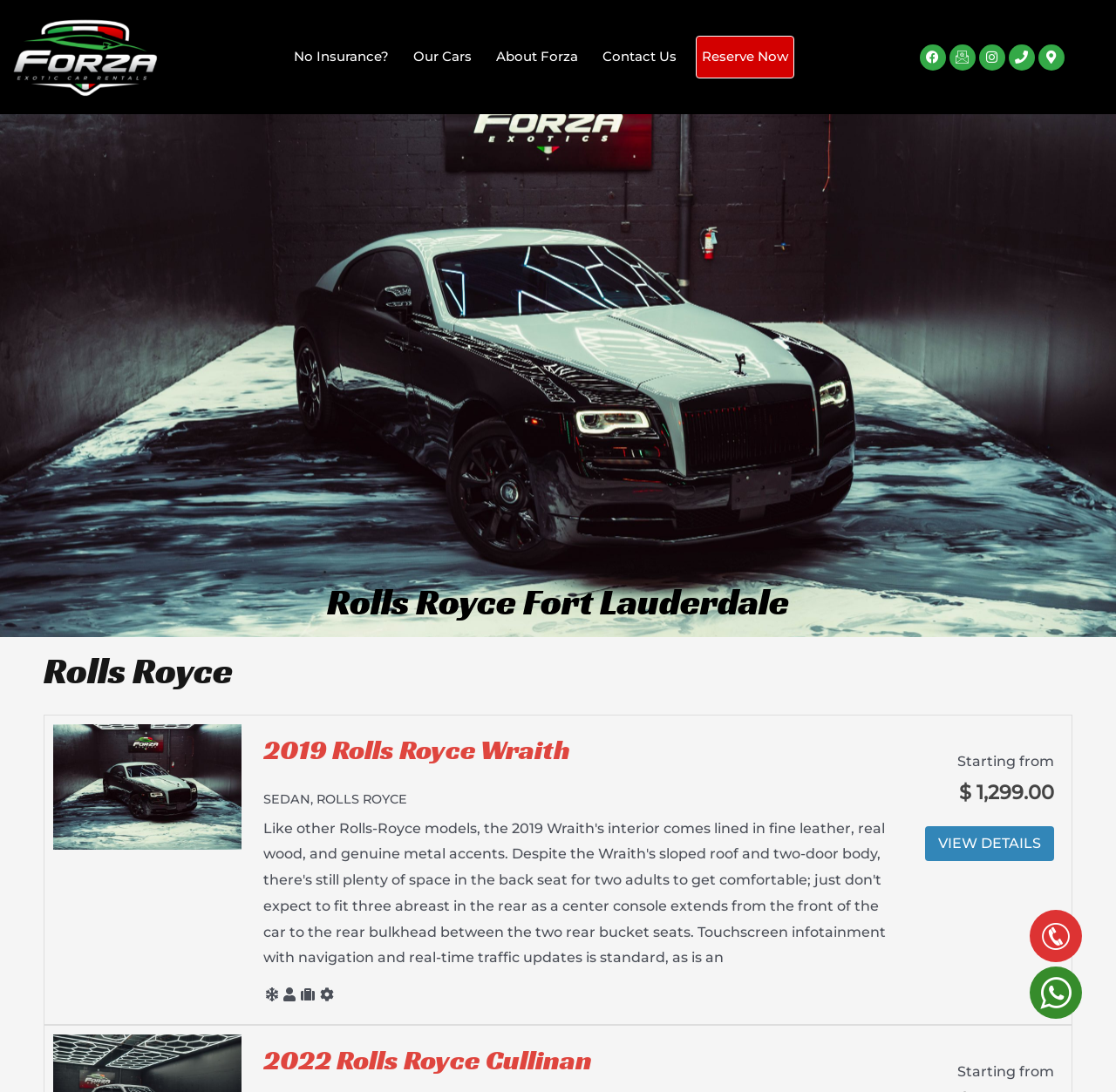Could you specify the bounding box coordinates for the clickable section to complete the following instruction: "Log in to the account"?

None